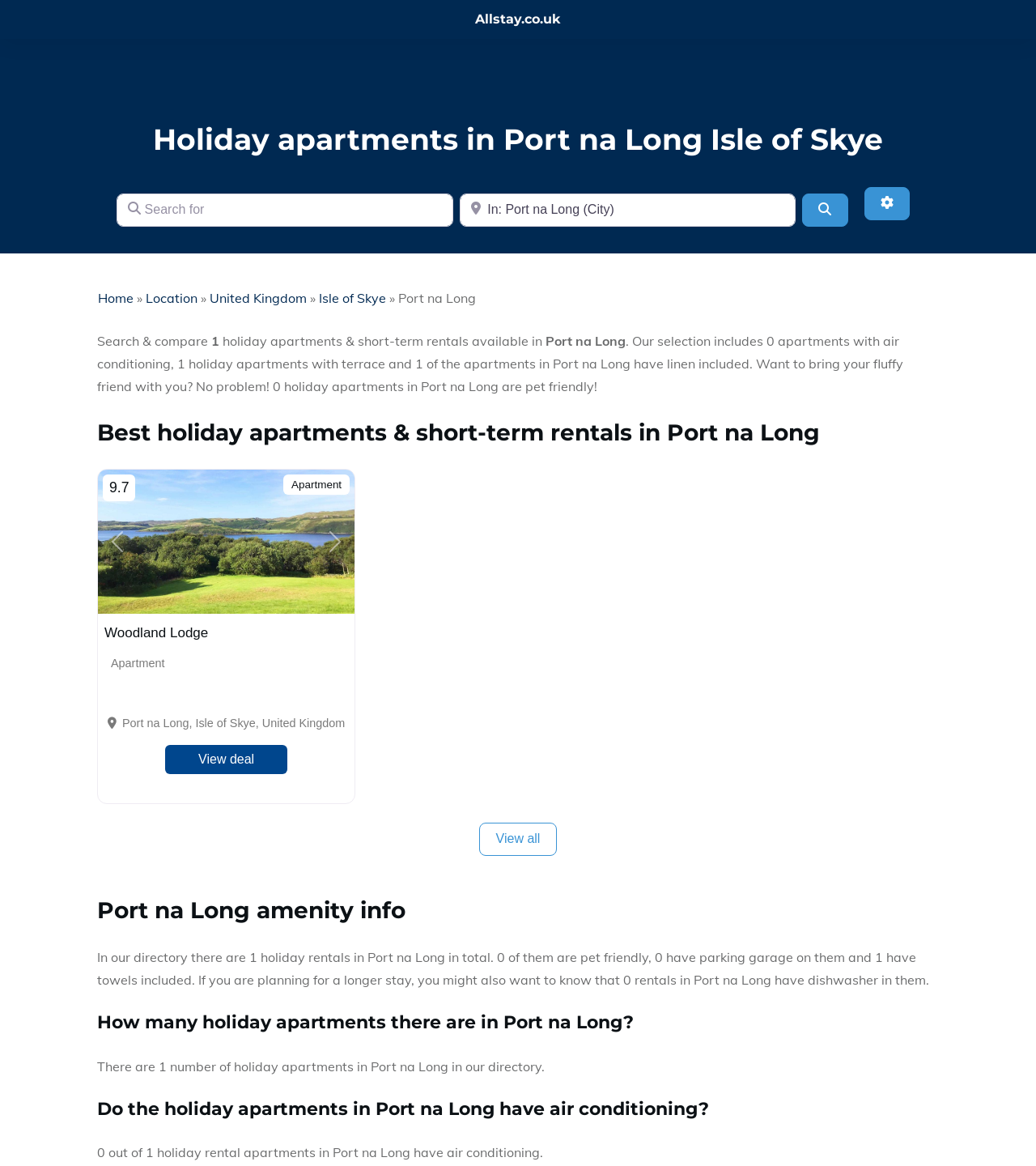Offer a detailed explanation of the webpage layout and contents.

This webpage is about holiday apartments and short-term rentals in Port na Long, Isle of Skye, United Kingdom. At the top, there is a heading with the website's name, "Allstay.co.uk", and a link to the website's homepage. Below that, there is a search bar with two text boxes, one for searching and one for specifying a location, along with two buttons, "Search" and "Advanced Filters".

On the left side, there is a navigation menu with links to "Home", "Location", "United Kingdom", "Isle of Skye", and "Port na Long". Below the search bar, there is a brief description of the available holiday apartments in Port na Long, including the number of apartments with air conditioning, terraces, and pet-friendly options.

The main content of the webpage is a list of holiday apartments, with each item displaying a rating, a brief description, and a link to view more details. The first apartment listed is "Woodland Lodge", which has a rating of 9.7 and is located in Port na Long, Isle of Skye, United Kingdom. There are buttons to navigate to the previous and next apartments in the list.

Further down the page, there are headings and paragraphs providing information about the amenities available in Port na Long, such as the number of holiday rentals, pet-friendly options, and amenities like parking garages and dishwashers. There are also answers to frequently asked questions, such as the number of holiday apartments in Port na Long and whether they have air conditioning.